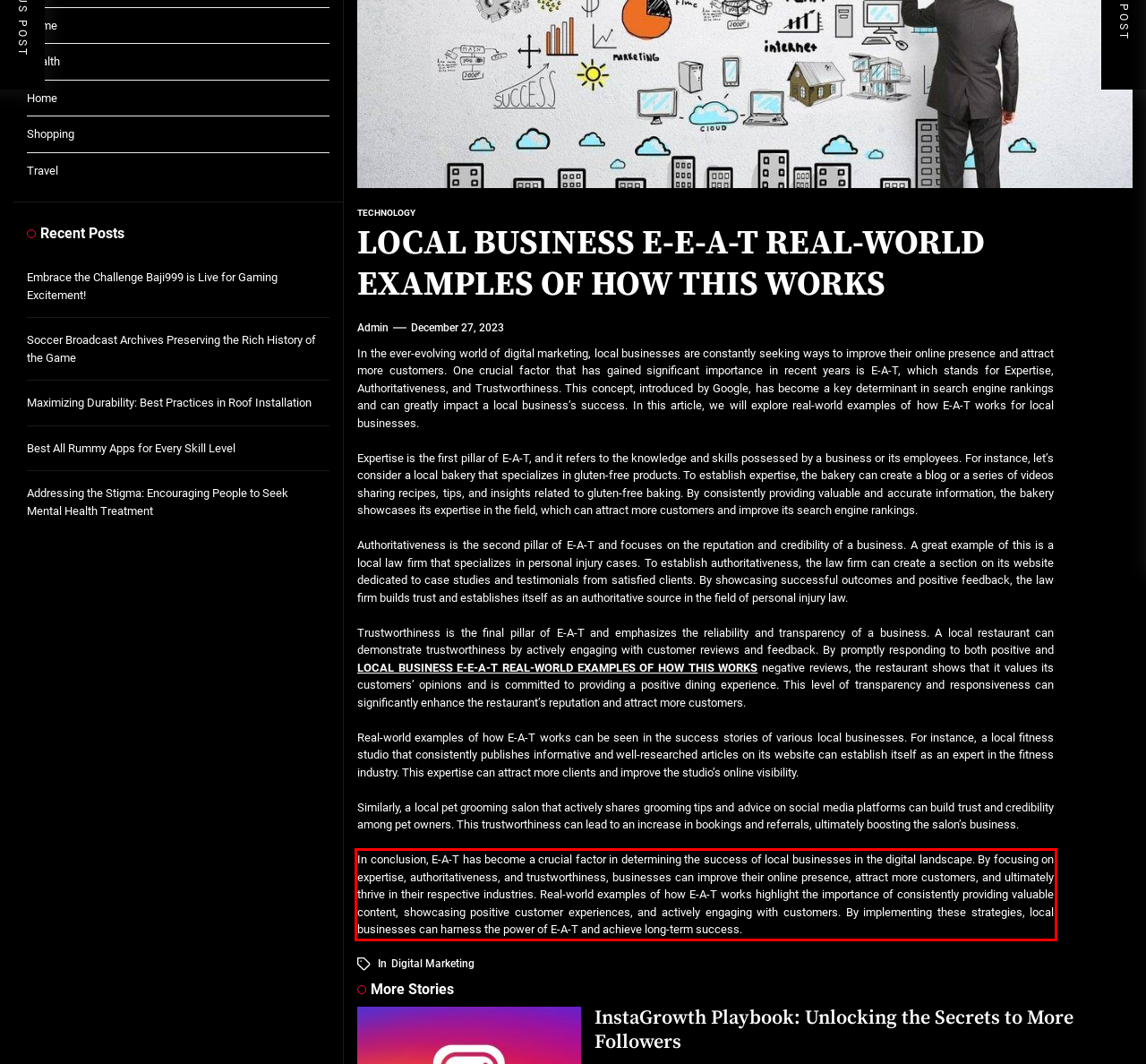Using the provided webpage screenshot, recognize the text content in the area marked by the red bounding box.

In conclusion, E-A-T has become a crucial factor in determining the success of local businesses in the digital landscape. By focusing on expertise, authoritativeness, and trustworthiness, businesses can improve their online presence, attract more customers, and ultimately thrive in their respective industries. Real-world examples of how E-A-T works highlight the importance of consistently providing valuable content, showcasing positive customer experiences, and actively engaging with customers. By implementing these strategies, local businesses can harness the power of E-A-T and achieve long-term success.